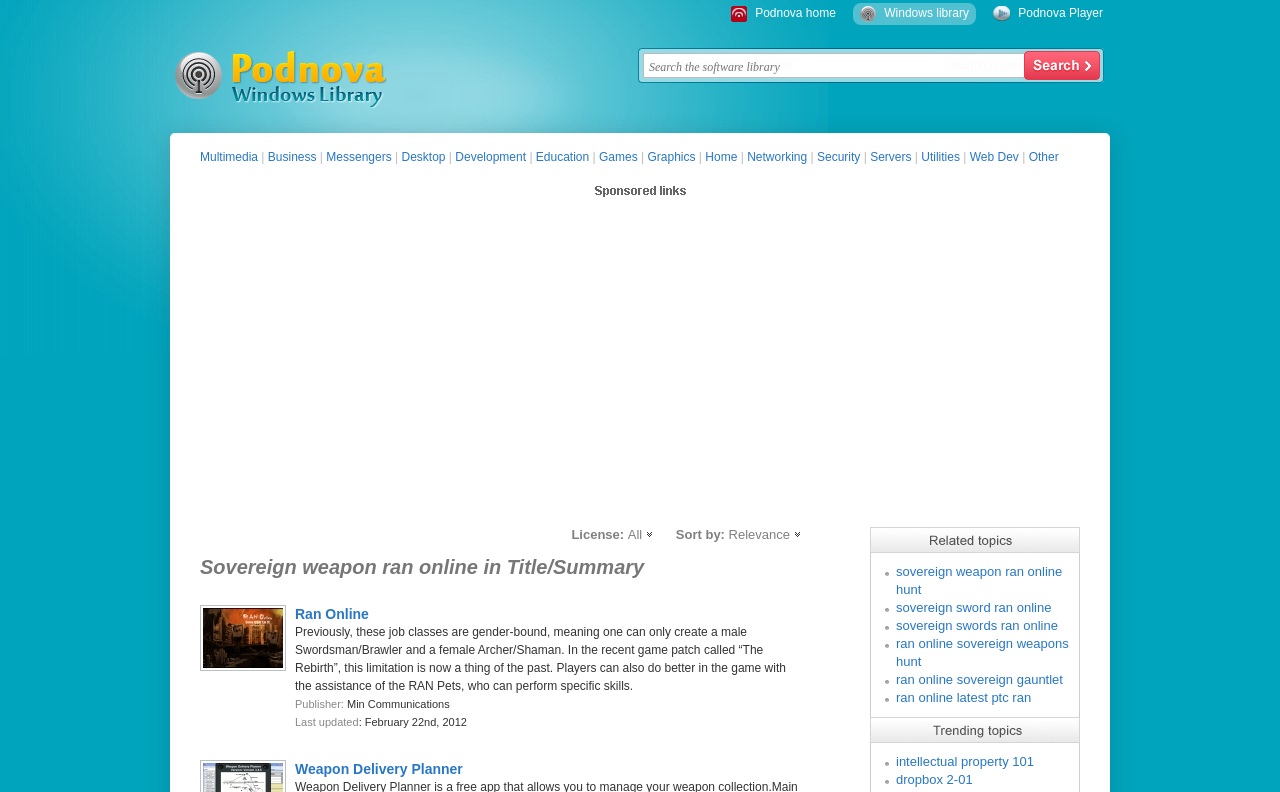Extract the main headline from the webpage and generate its text.

Sovereign weapon ran online in Title/Summary